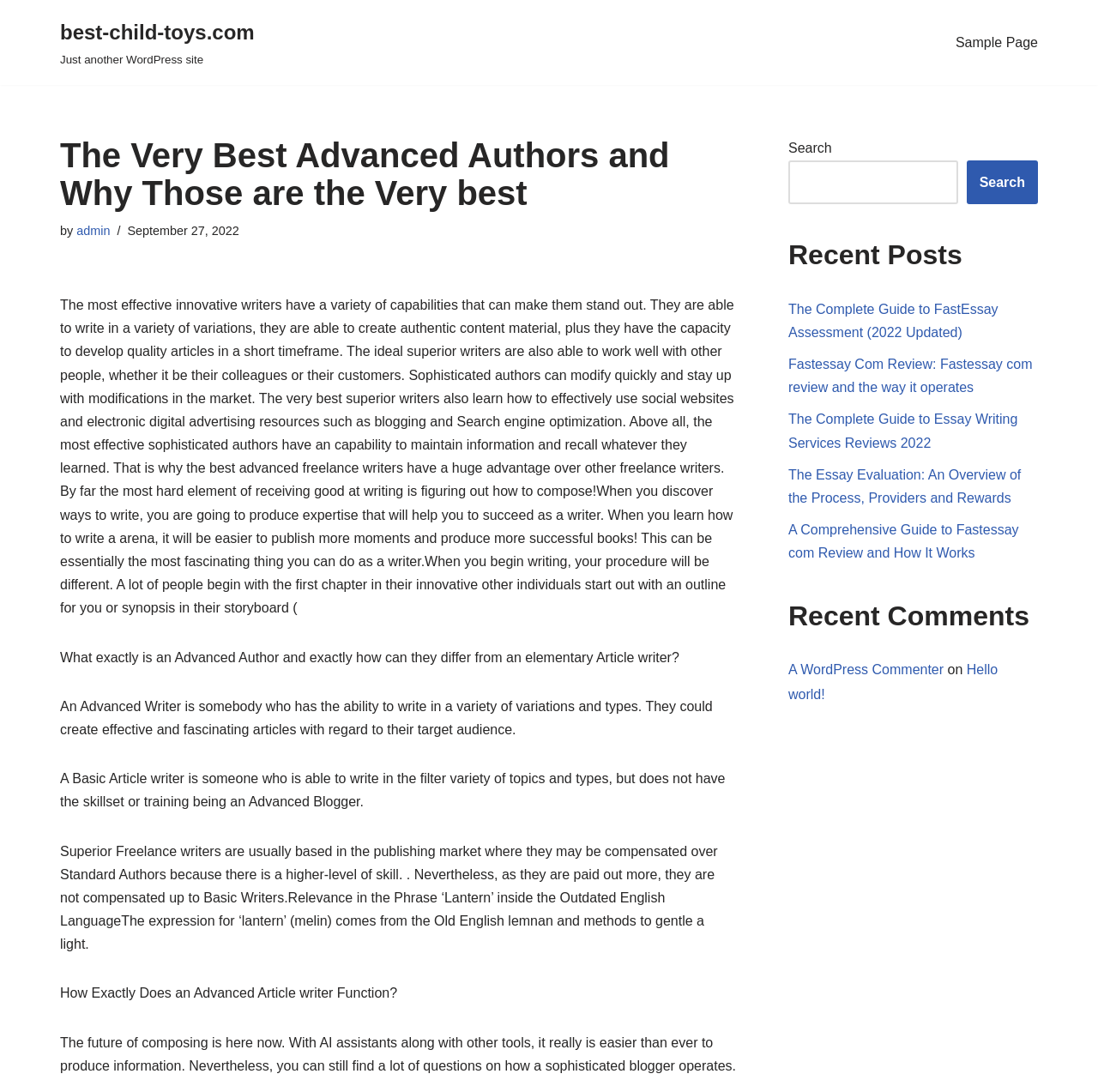Please give a short response to the question using one word or a phrase:
What is the date of the article?

September 27, 2022